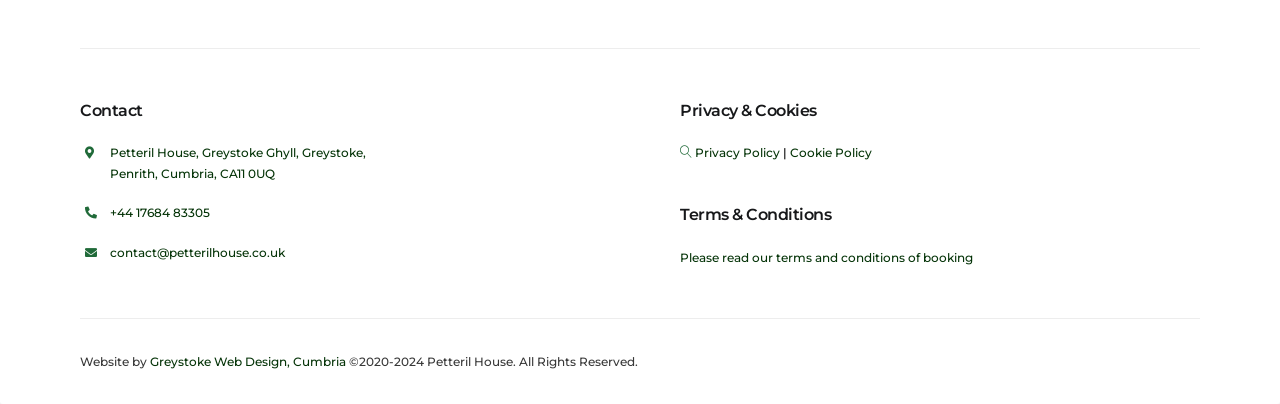What is the address of Petteril House?
Examine the image and provide an in-depth answer to the question.

I found the address by looking at the link element with the text 'Petteril House, Greystoke Ghyll, Greystoke, Penrith, Cumbria, CA11 0UQ' which is located at the top of the page.